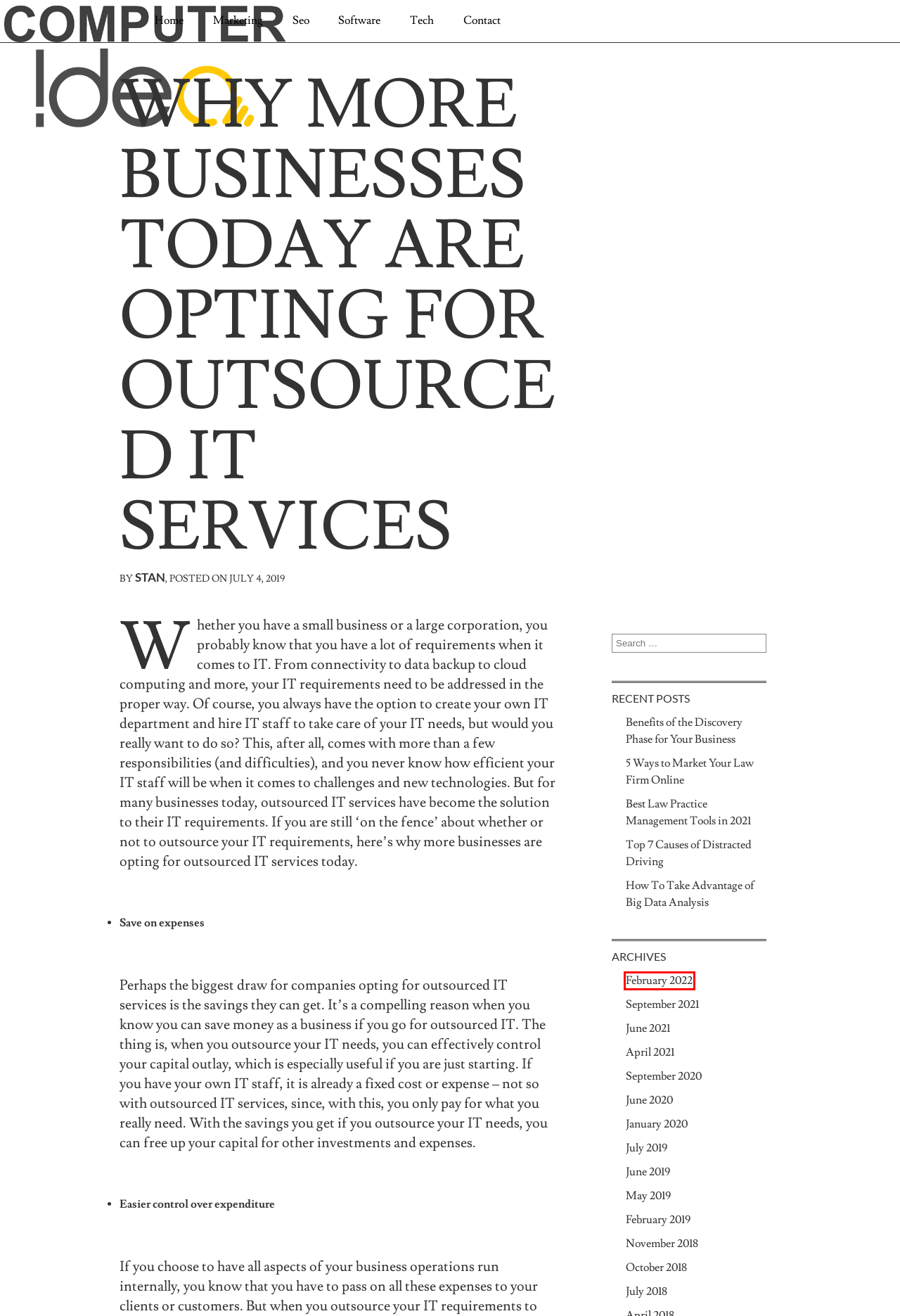Given a screenshot of a webpage with a red bounding box around a UI element, please identify the most appropriate webpage description that matches the new webpage after you click on the element. Here are the candidates:
A. How To Take Advantage of Big Data Analysis |
B. 2022  February |
C. Top 7 Causes of Distracted Driving |
D. 2021  April |
E. 2020  June |
F. 2018  July |
G. 2019  February |
H. Marketing |

B